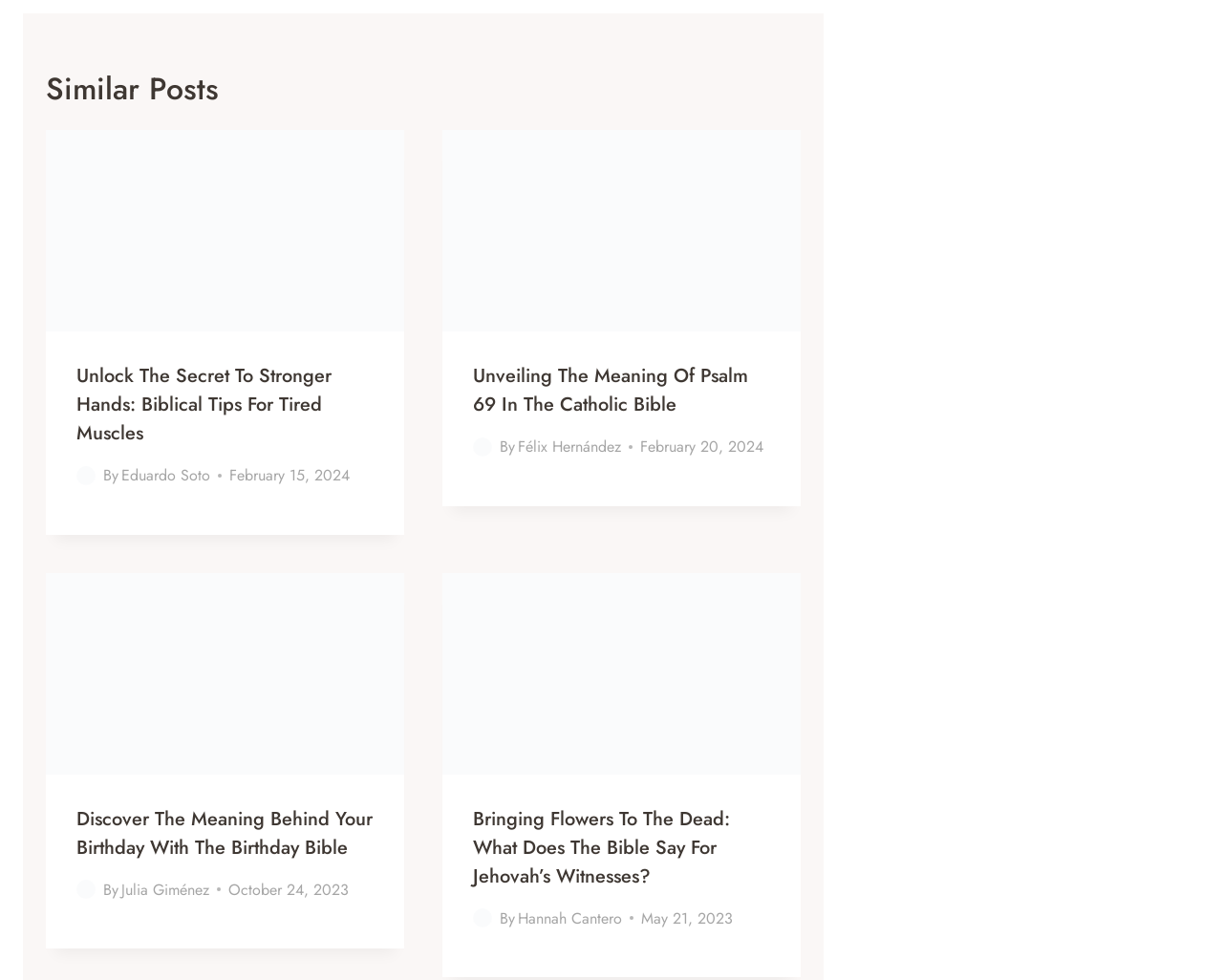Specify the bounding box coordinates for the region that must be clicked to perform the given instruction: "Read more about ESL participated in the IEEEP Symposium 2018".

None